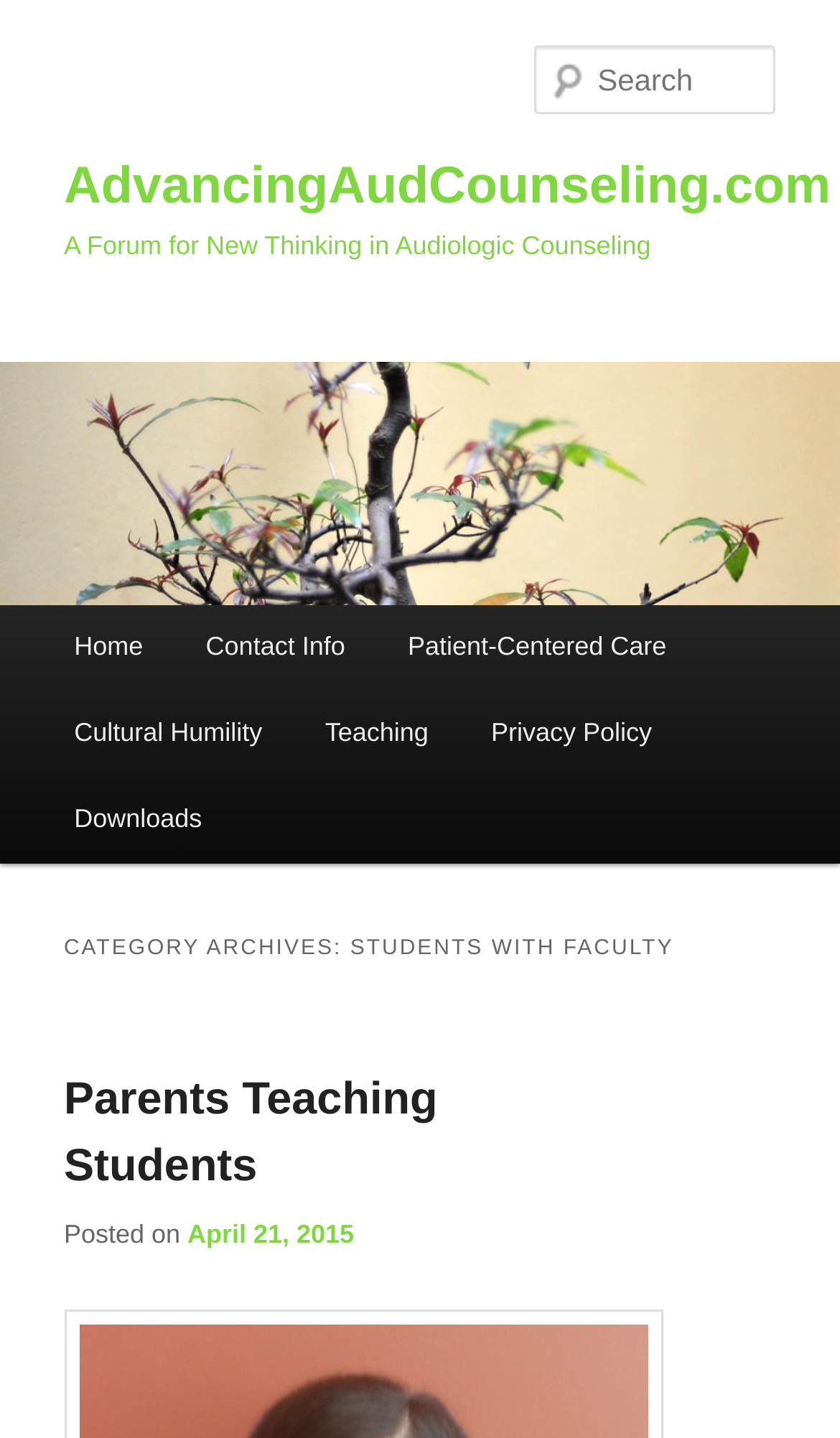Please locate the clickable area by providing the bounding box coordinates to follow this instruction: "View CATEGORY ARCHIVES: STUDENTS WITH FACULTY".

[0.076, 0.641, 0.924, 0.68]